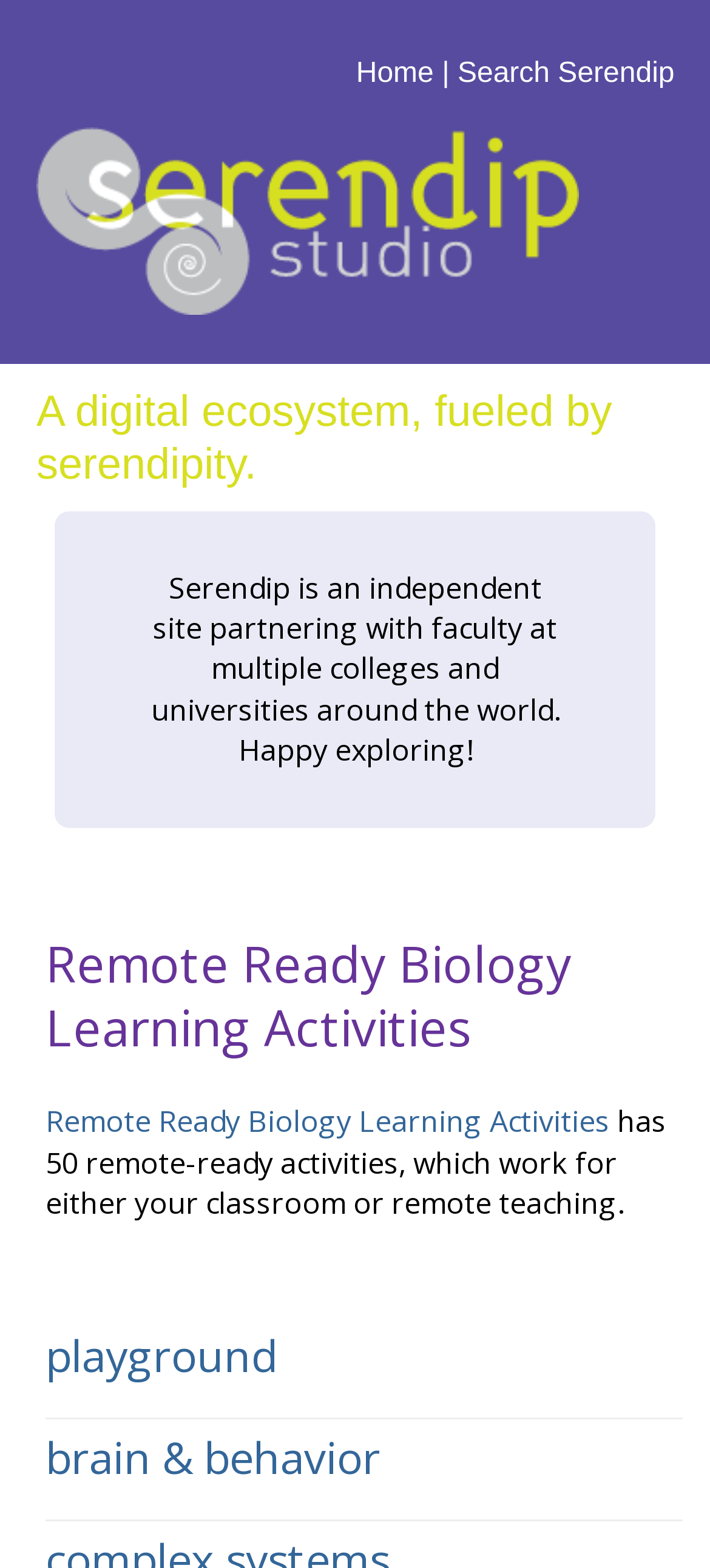What is the topic of the 'brain & behavior' link?
Using the visual information, respond with a single word or phrase.

Brain and behavior